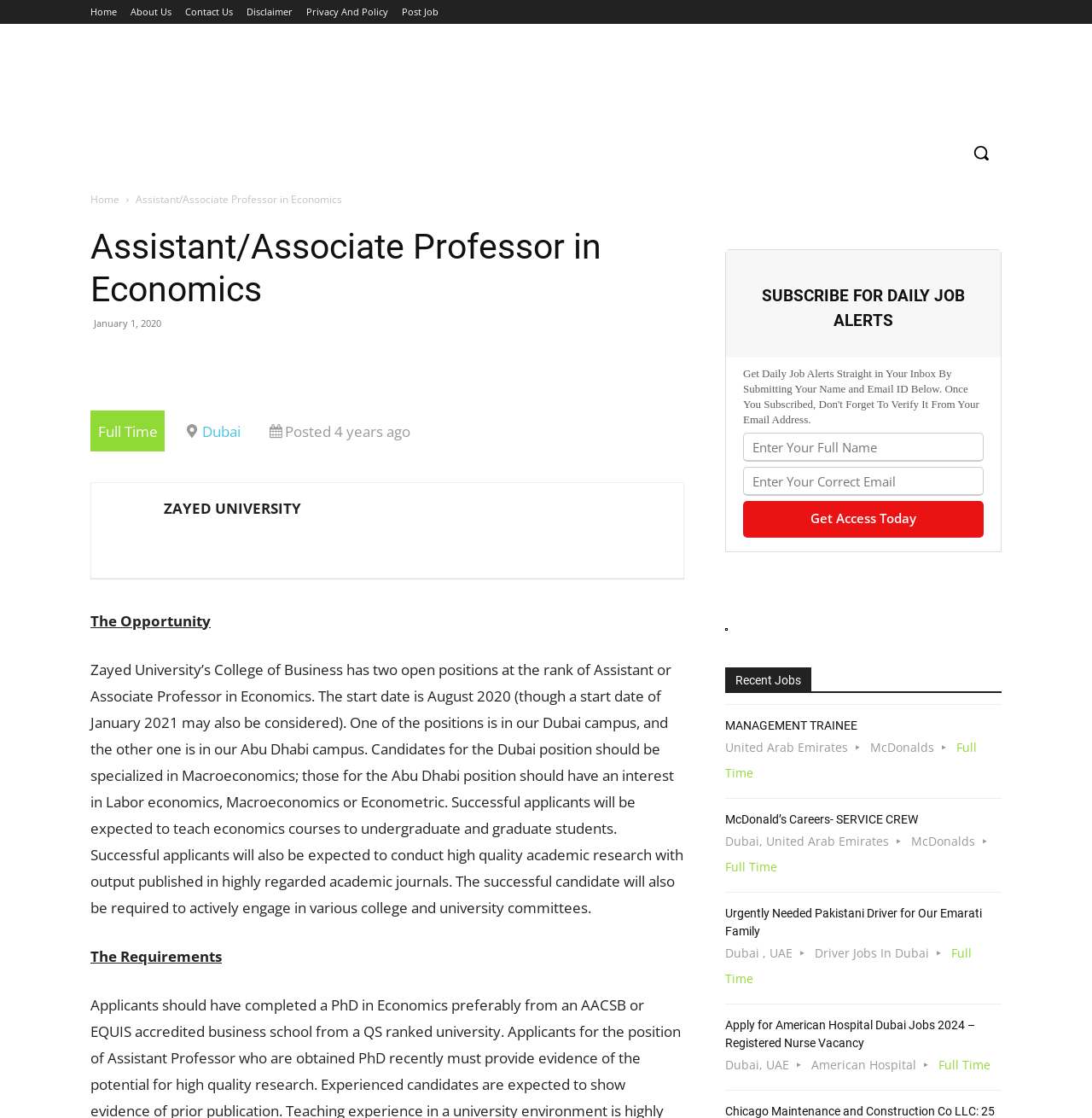Please provide a one-word or short phrase answer to the question:
What is the required specialization for the Dubai position?

Macroeconomics